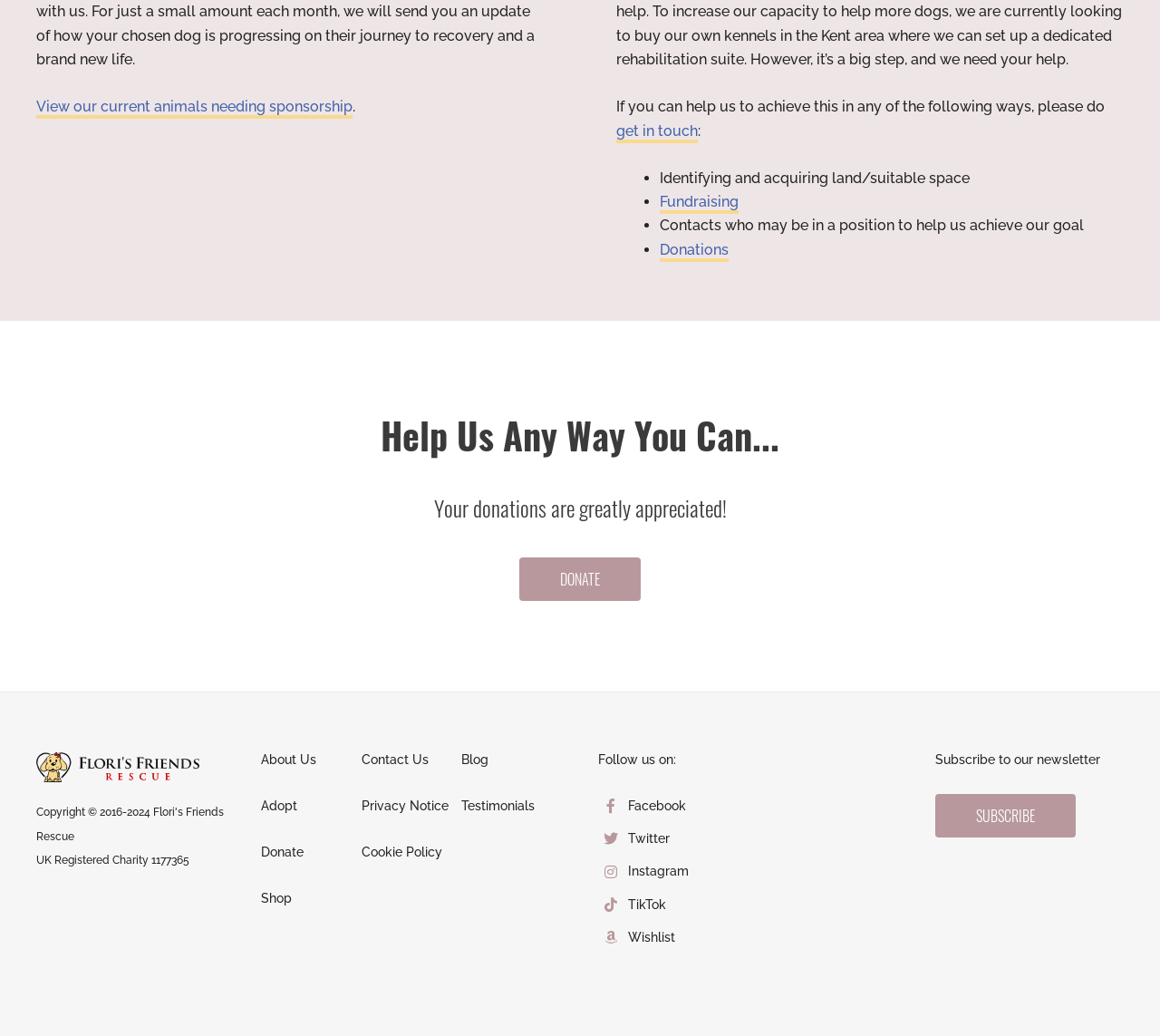What is the purpose of the 'DONATE' button?
Using the image as a reference, deliver a detailed and thorough answer to the question.

The 'DONATE' button is a link element with bounding box coordinates [0.448, 0.538, 0.552, 0.58]. Its purpose is to allow users to make a donation to the charity, as indicated by the heading 'Your donations are greatly appreciated!' with bounding box coordinates [0.031, 0.478, 0.969, 0.503].